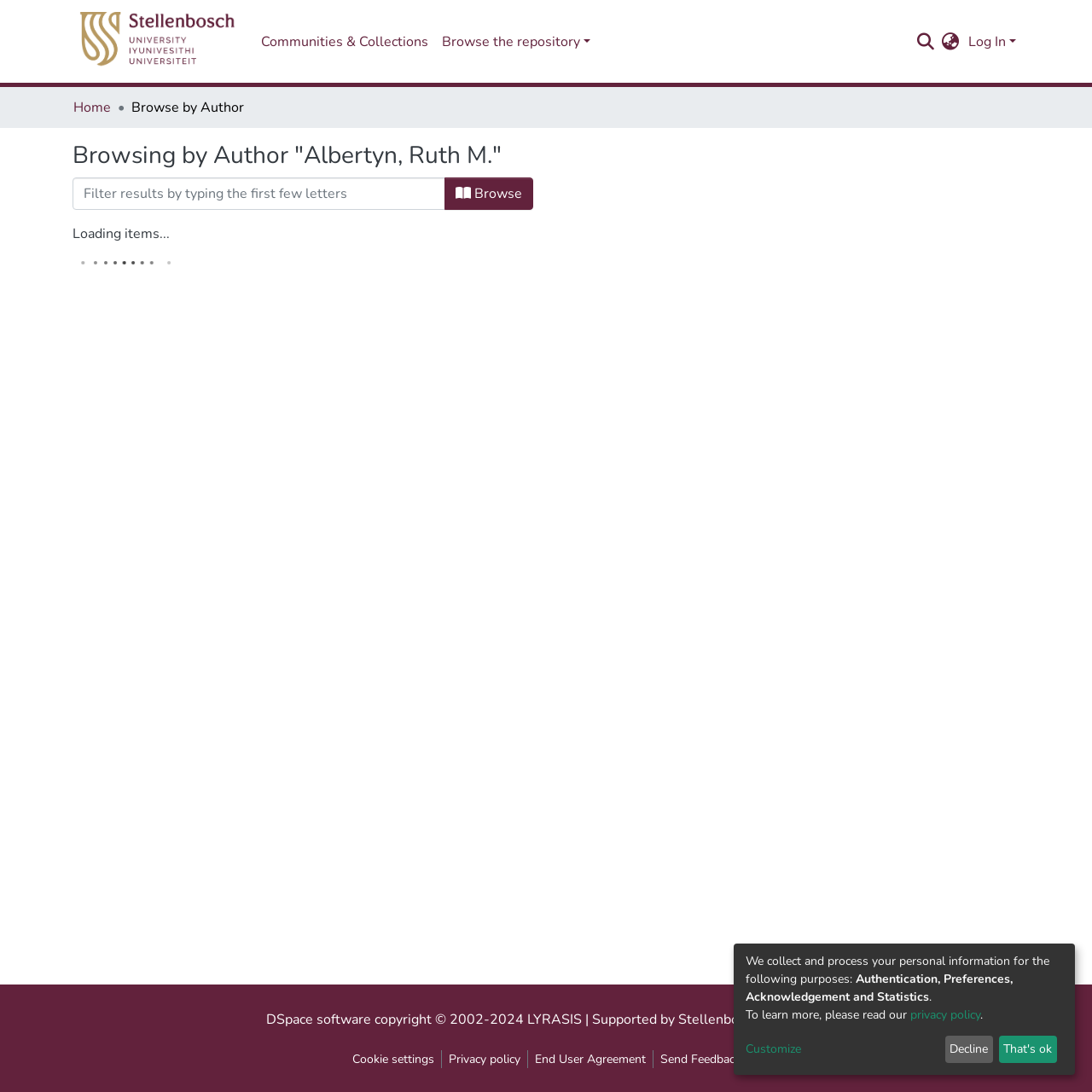Kindly determine the bounding box coordinates for the clickable area to achieve the given instruction: "Browse by communities and collections".

[0.233, 0.023, 0.398, 0.054]